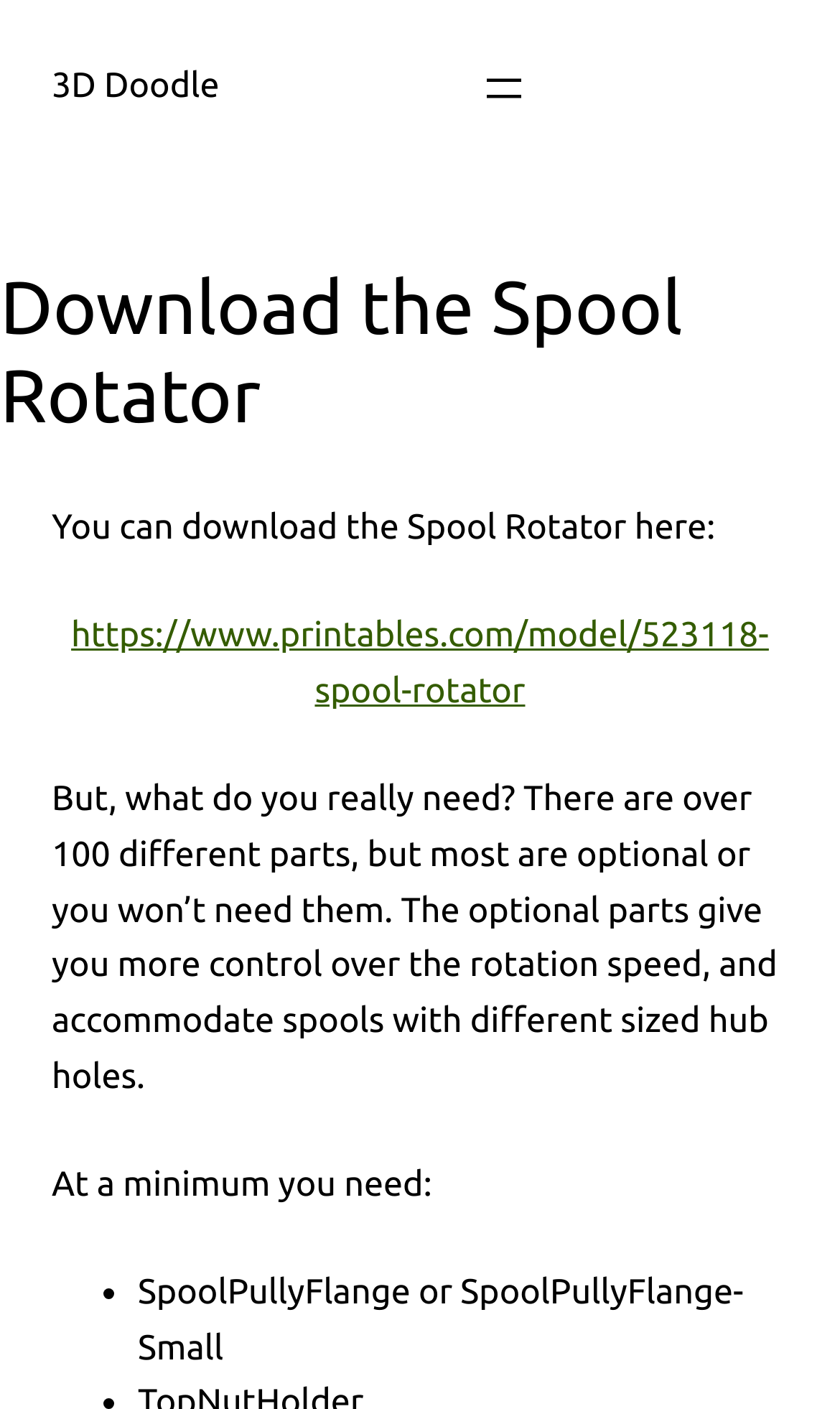Locate the primary headline on the webpage and provide its text.

Download the Spool Rotator